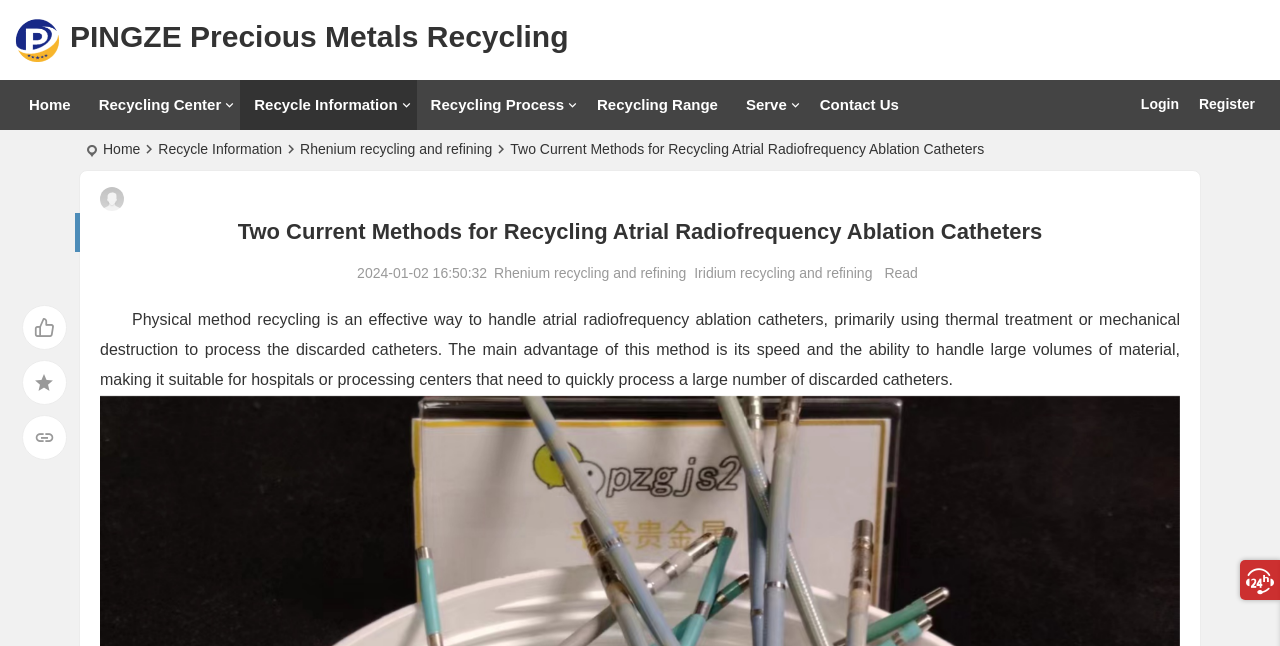Show the bounding box coordinates for the element that needs to be clicked to execute the following instruction: "Learn about 'Physical method recycling'". Provide the coordinates in the form of four float numbers between 0 and 1, i.e., [left, top, right, bottom].

[0.078, 0.481, 0.922, 0.601]